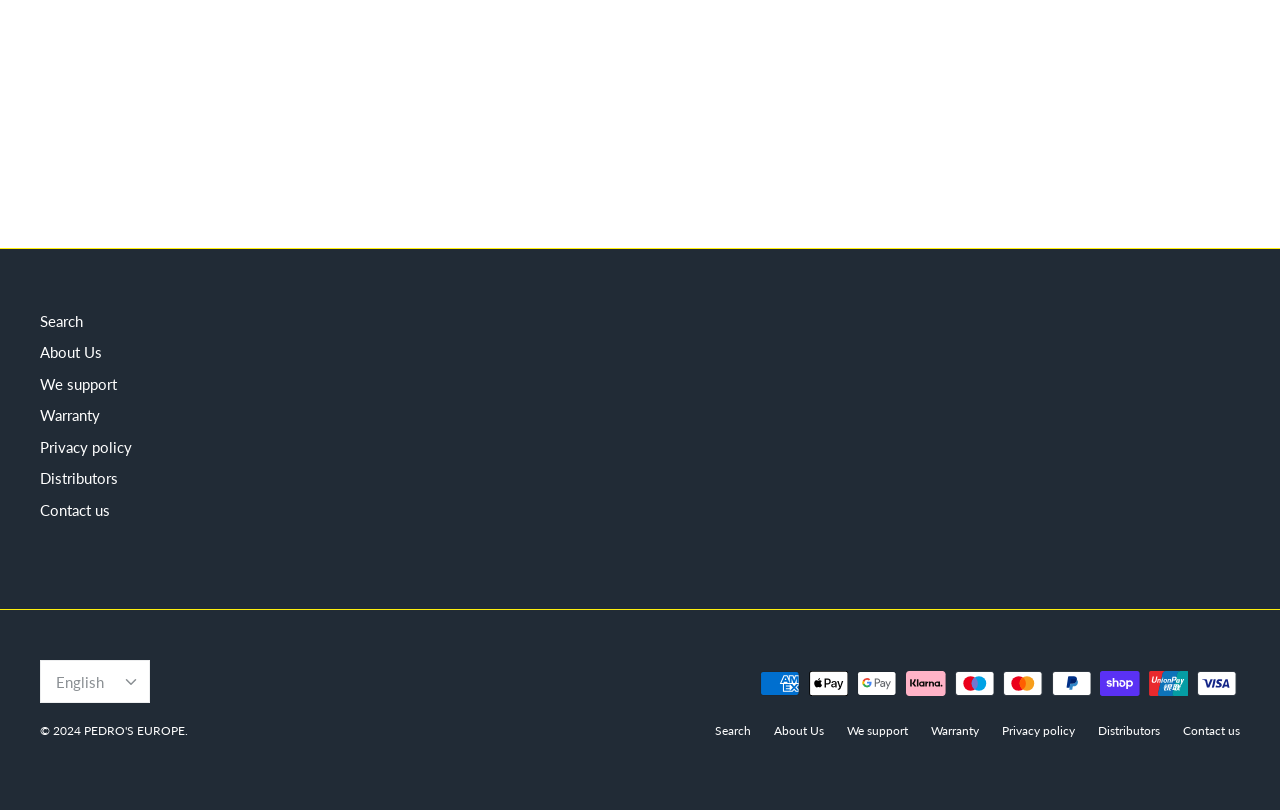Answer the question below using just one word or a short phrase: 
How many tool kits are available?

4